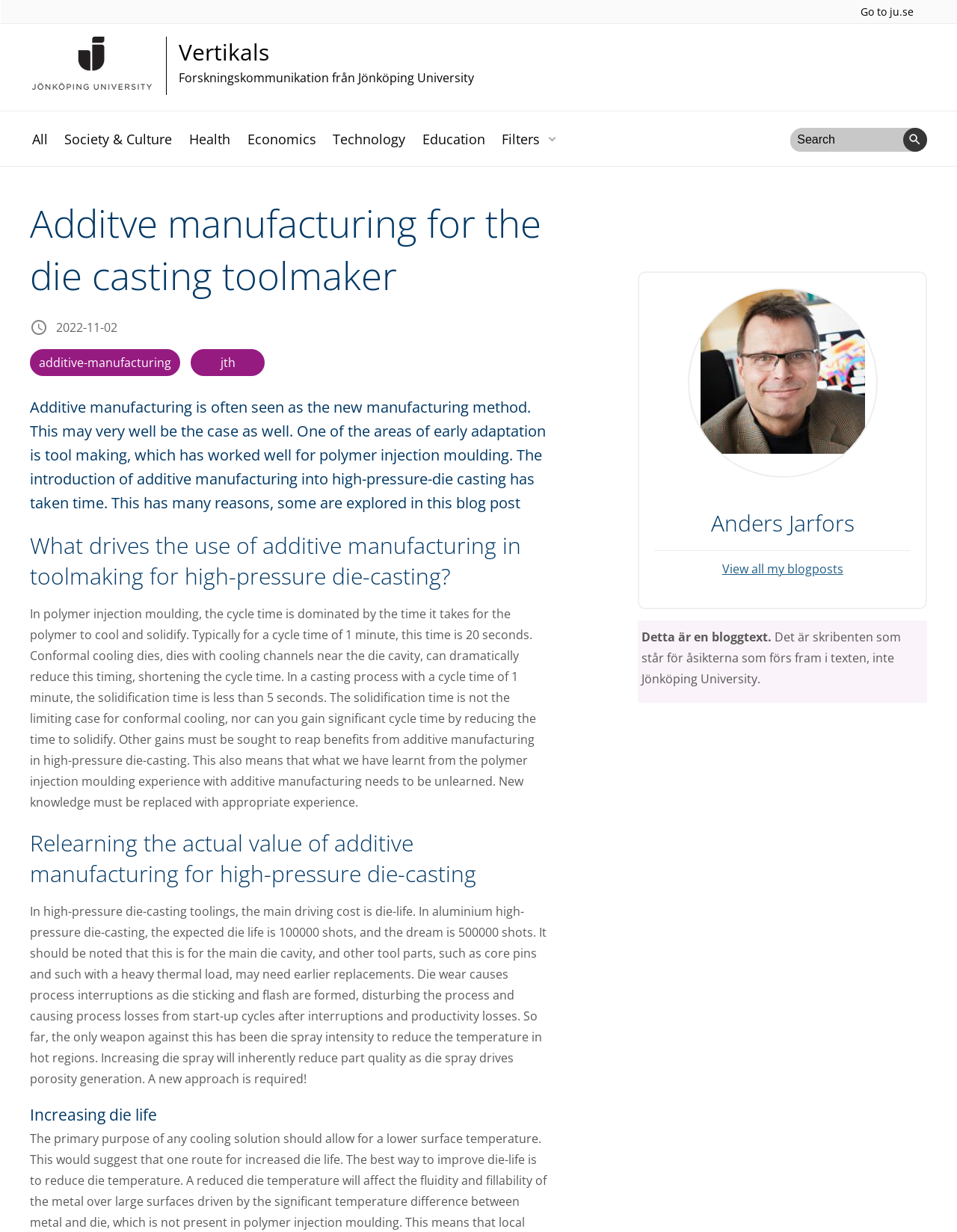Analyze and describe the webpage in a detailed narrative.

The webpage is about additive manufacturing for die casting toolmakers, specifically discussing its application in high-pressure die-casting. At the top, there is a navigation menu with links to different categories, including "All", "Society & Culture", "Health", "Economics", "Technology", "Education", and "Filters". Below the navigation menu, there is a search bar with a "Search" button.

The main content of the webpage is divided into sections, each with a heading. The first section has a heading "Additve manufacturing for the die casting toolmaker" and a date "2022-11-02" below it. The section contains a brief introduction to additive manufacturing, mentioning its early adaptation in tool making and its potential benefits.

The next section has a heading "What drives the use of additive manufacturing in toolmaking for high-pressure die-casting?" and discusses the limitations of conformal cooling dies in reducing cycle time in high-pressure die-casting. The section is followed by another one with a heading "Relearning the actual value of additive manufacturing for high-pressure die-casting", which explains the need to unlearn experiences from polymer injection moulding and acquire new knowledge for high-pressure die-casting.

The subsequent section has a heading "Increasing die life" and discusses the importance of die life in high-pressure die-casting, the current limitations of die spray intensity, and the need for a new approach. Below this section, there is an image, followed by a heading "Anders Jarfors" and a link to view all blog posts by the author.

At the bottom of the webpage, there are two paragraphs of text, one stating that the blog post represents the author's opinions, not those of Jönköping University, and another mentioning that the blog post is written by the author.